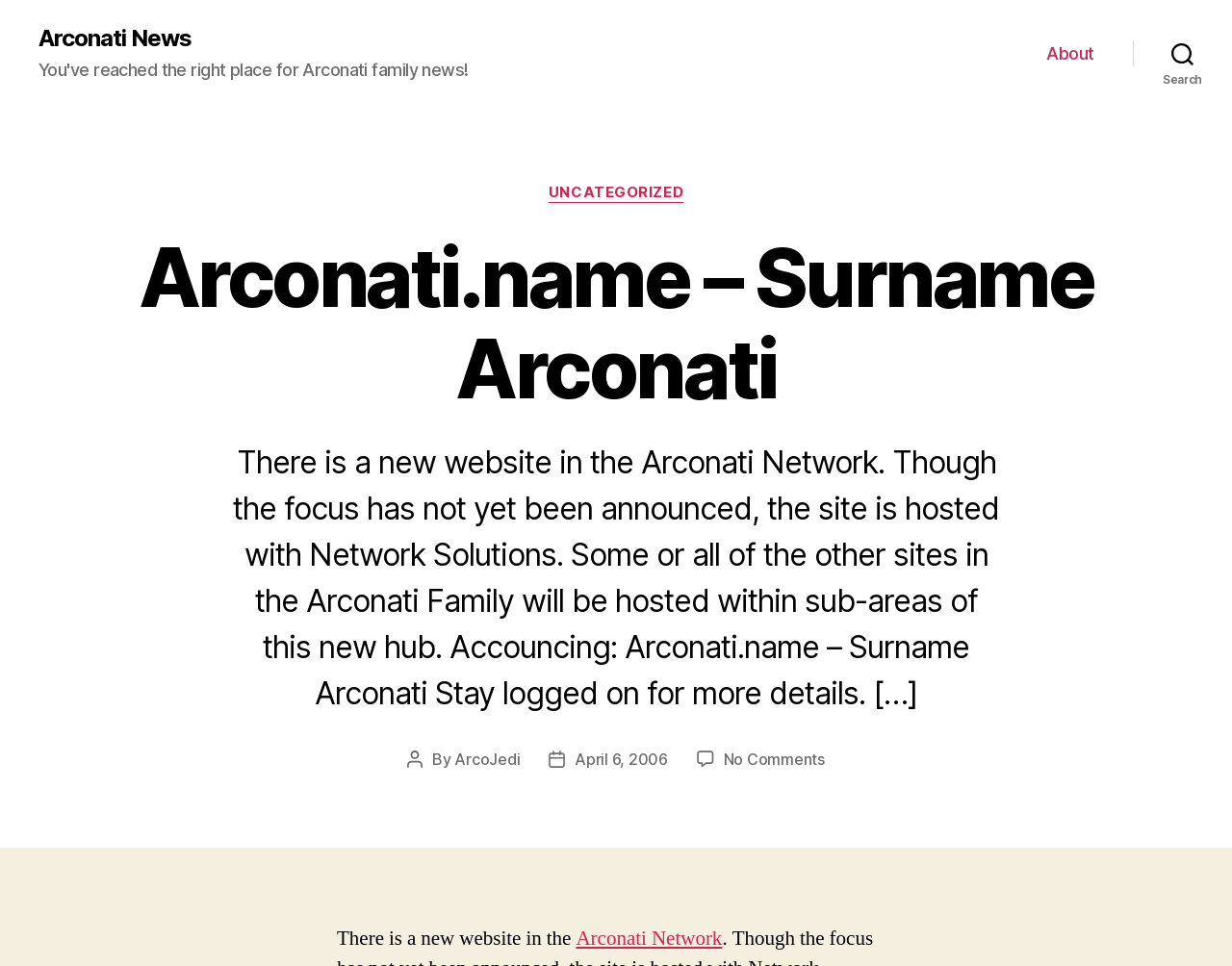Please identify the bounding box coordinates of the region to click in order to complete the given instruction: "view About page". The coordinates should be four float numbers between 0 and 1, i.e., [left, top, right, bottom].

[0.85, 0.045, 0.888, 0.066]